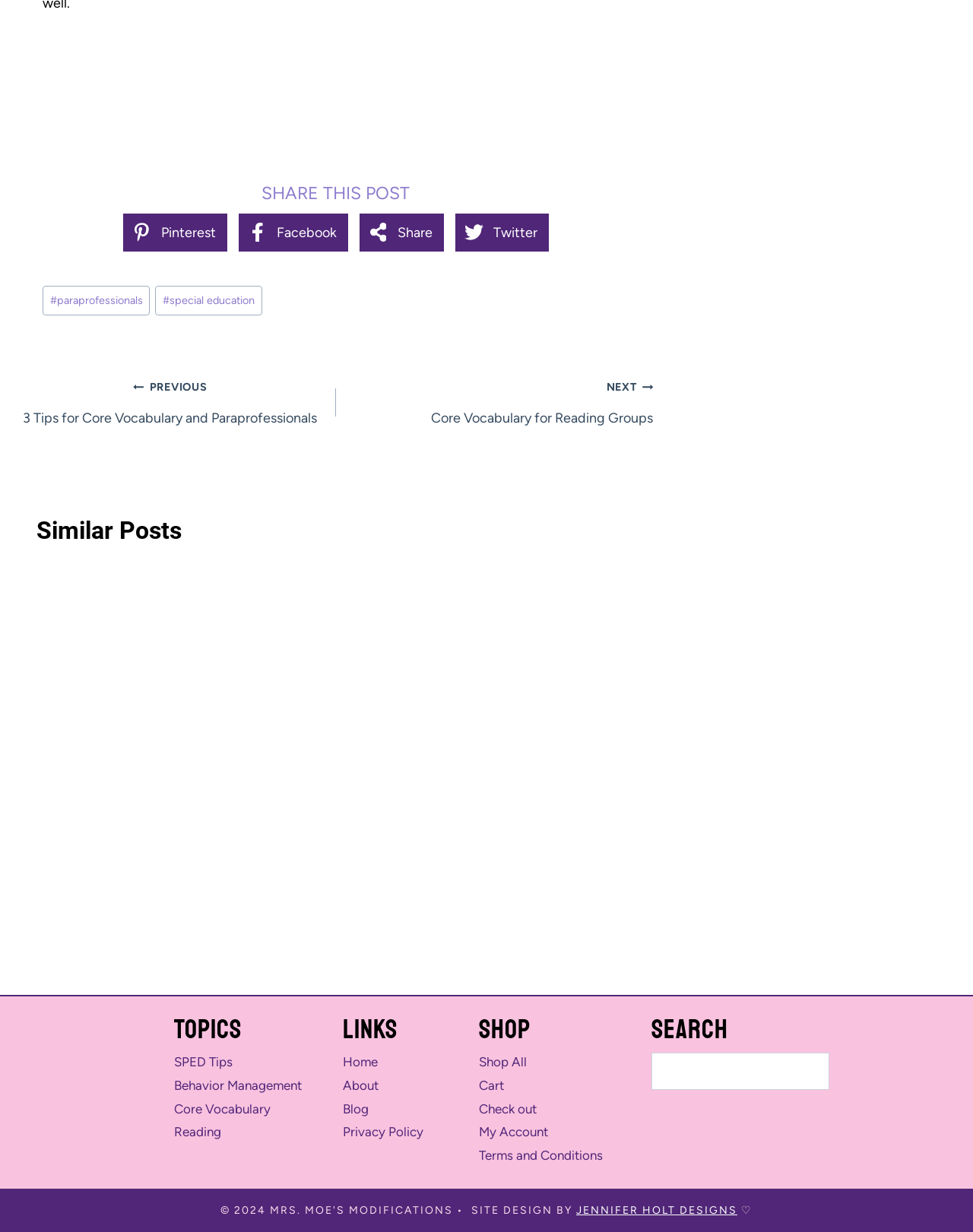Please identify the bounding box coordinates for the region that you need to click to follow this instruction: "Search for something".

[0.669, 0.855, 0.852, 0.885]